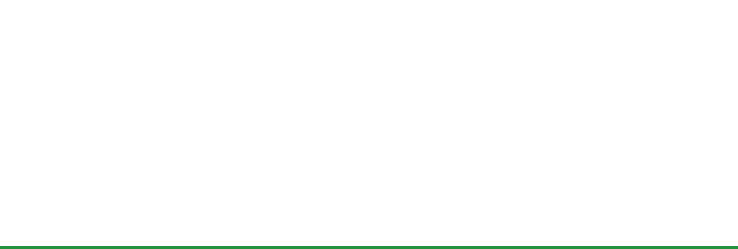Generate a detailed caption for the image.

The image, titled "green-office," is featured prominently on a webpage discussing eco-friendly office practices. It emphasizes the importance of maintaining a clean and sustainable work environment, especially in commercial and residential buildings. The image likely serves as a visual representation of green office initiatives, complementing the text that urges readers to adopt environmentally friendly cleaning practices and create a healthier workspace. The content highlights practical steps for enhancing sustainability, such as ensuring proper recycling measures and incorporating natural elements like plants and adequate lighting in office spaces.